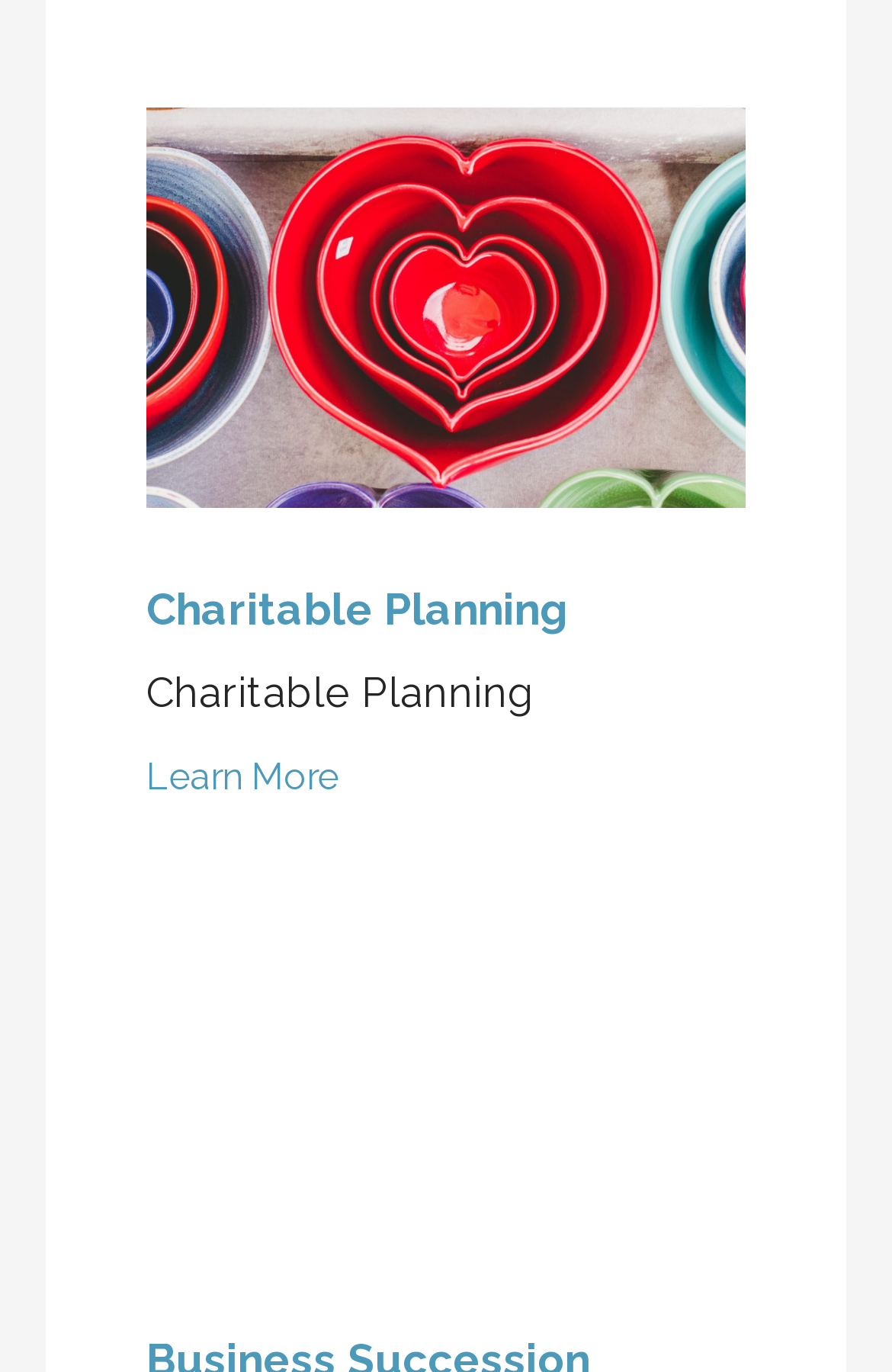Please give a concise answer to this question using a single word or phrase: 
What is the name of the charitable organization?

Heart-Bowls